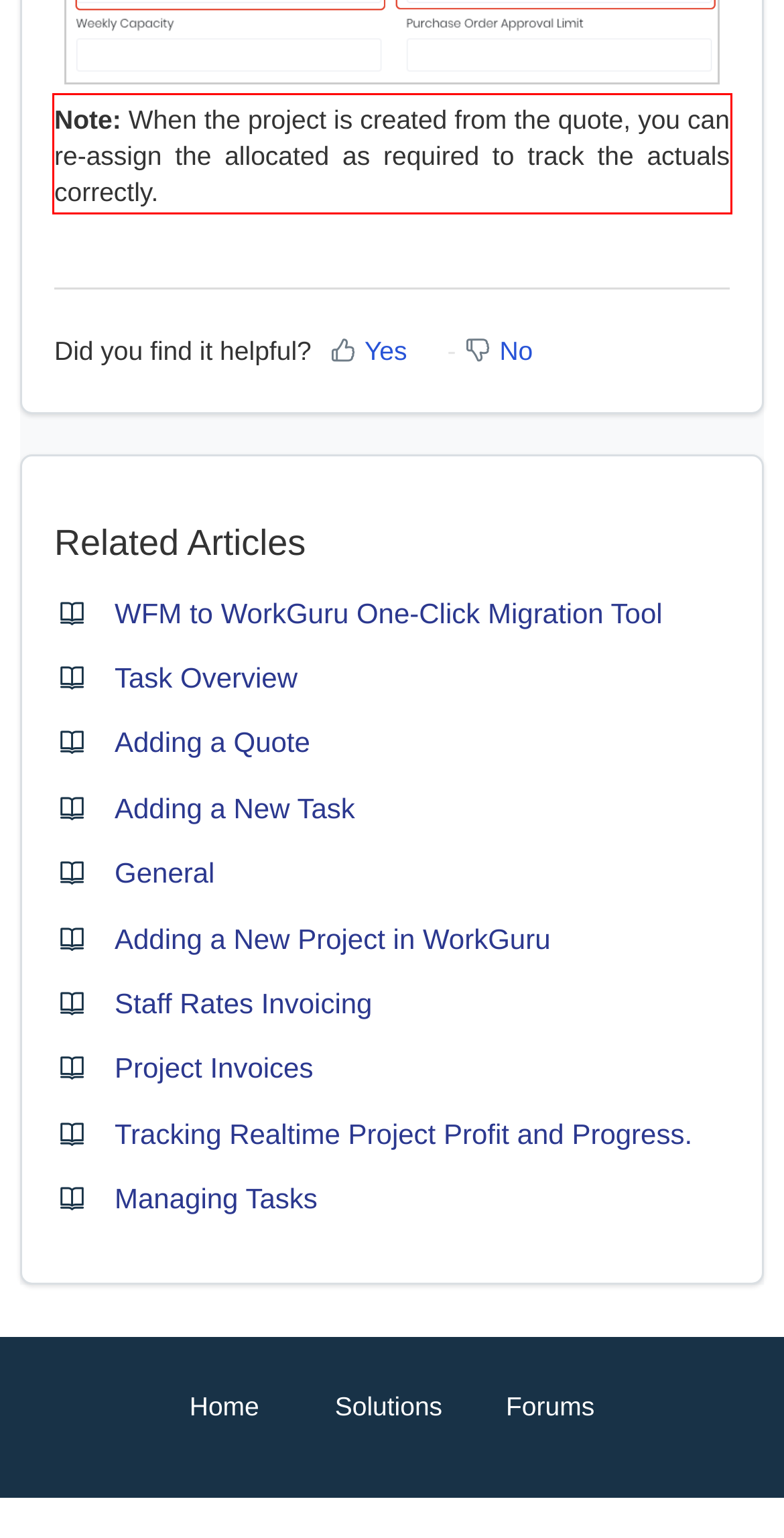Using OCR, extract the text content found within the red bounding box in the given webpage screenshot.

Note: When the project is created from the quote, you can re-assign the allocated as required to track the actuals correctly.